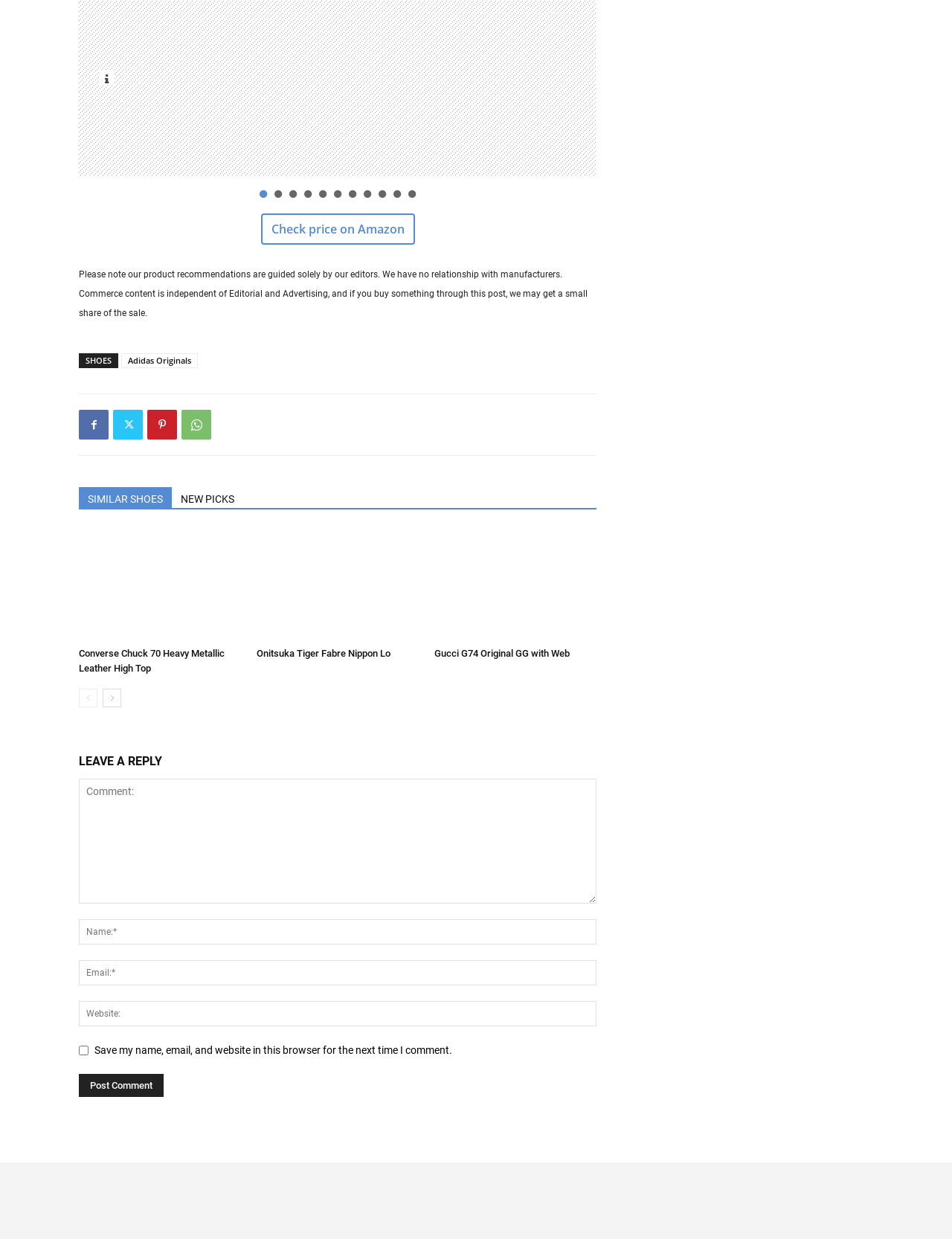Locate the bounding box coordinates of the clickable area to execute the instruction: "Check price on Amazon". Provide the coordinates as four float numbers between 0 and 1, represented as [left, top, right, bottom].

[0.285, 0.178, 0.425, 0.191]